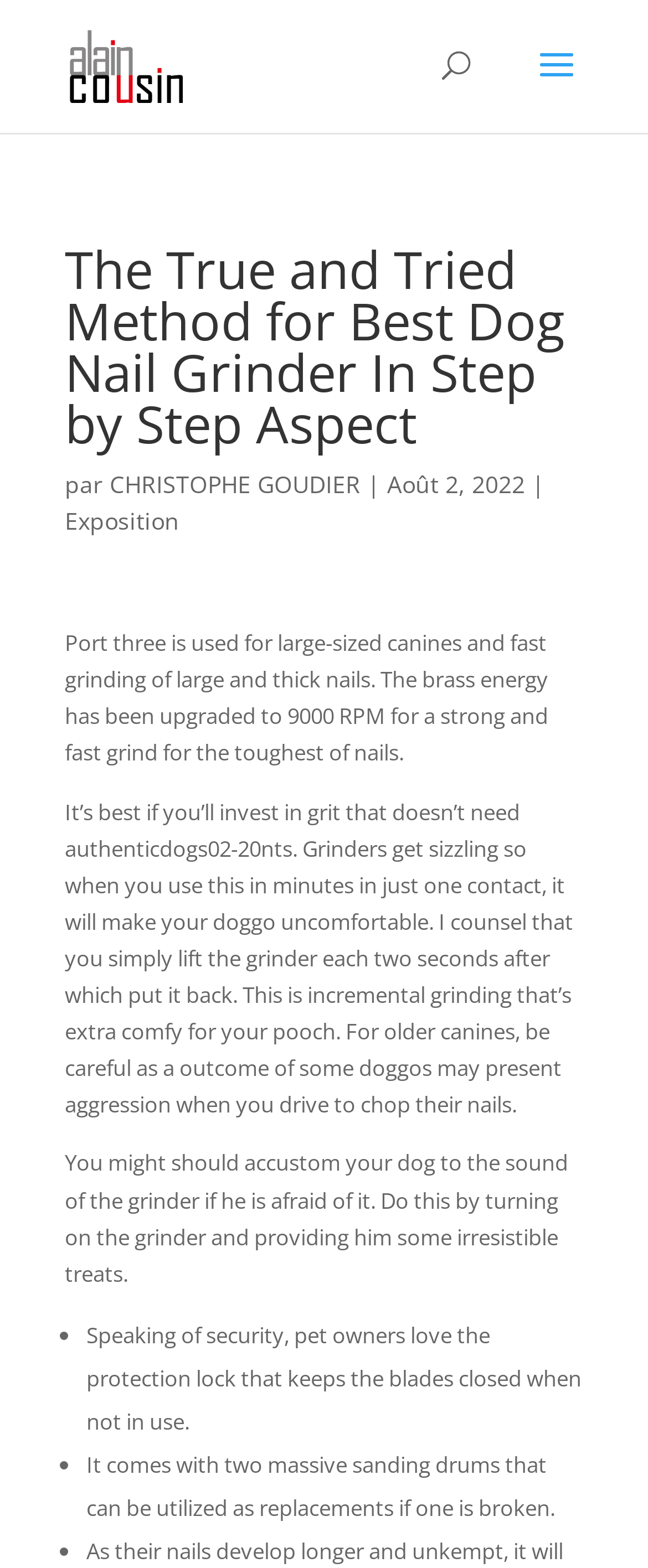Give a short answer to this question using one word or a phrase:
What is included as replacements in the dog nail grinder?

Two massive sanding drums